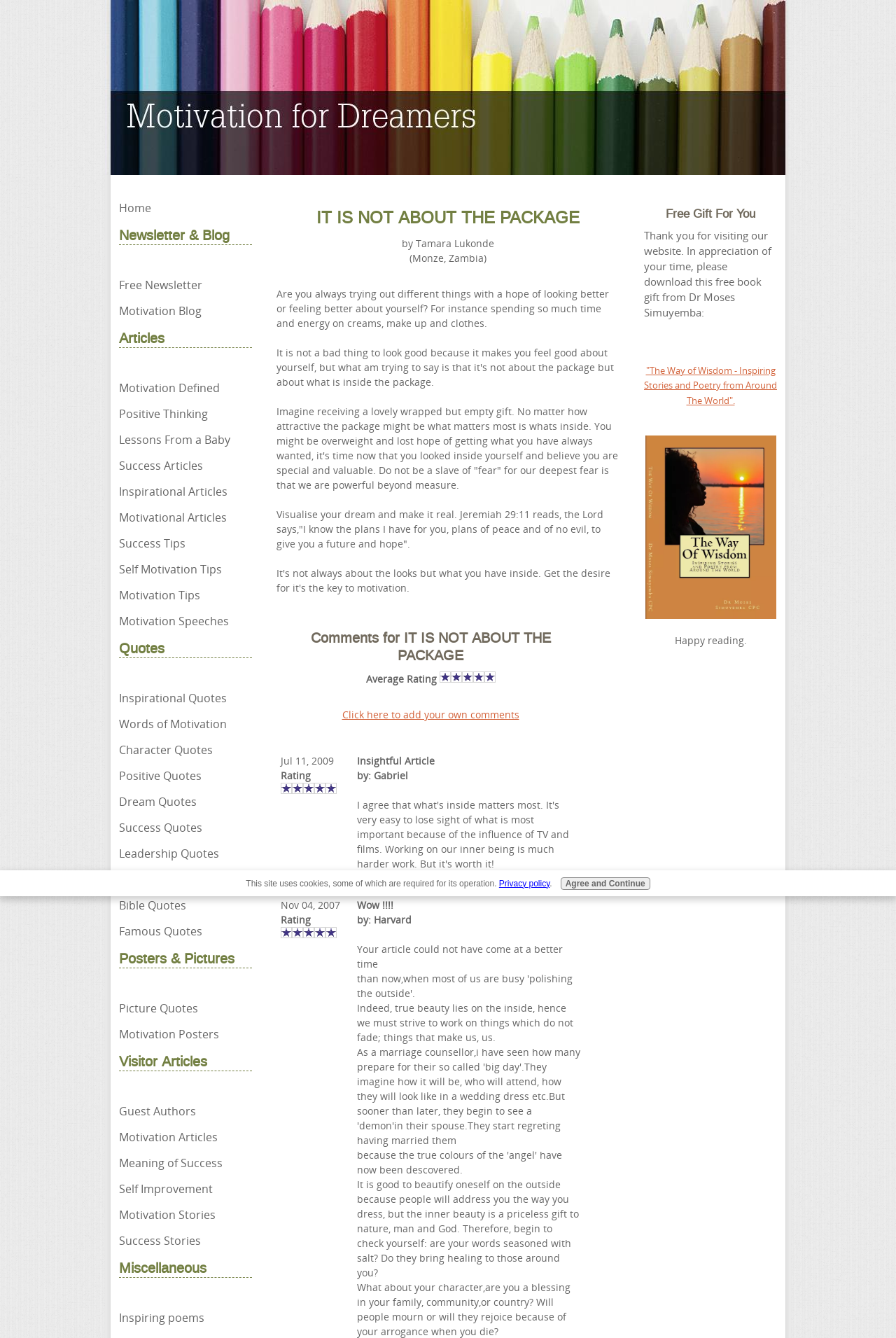Identify the bounding box coordinates necessary to click and complete the given instruction: "Visit the 'Motivation Blog'".

[0.133, 0.223, 0.281, 0.241]